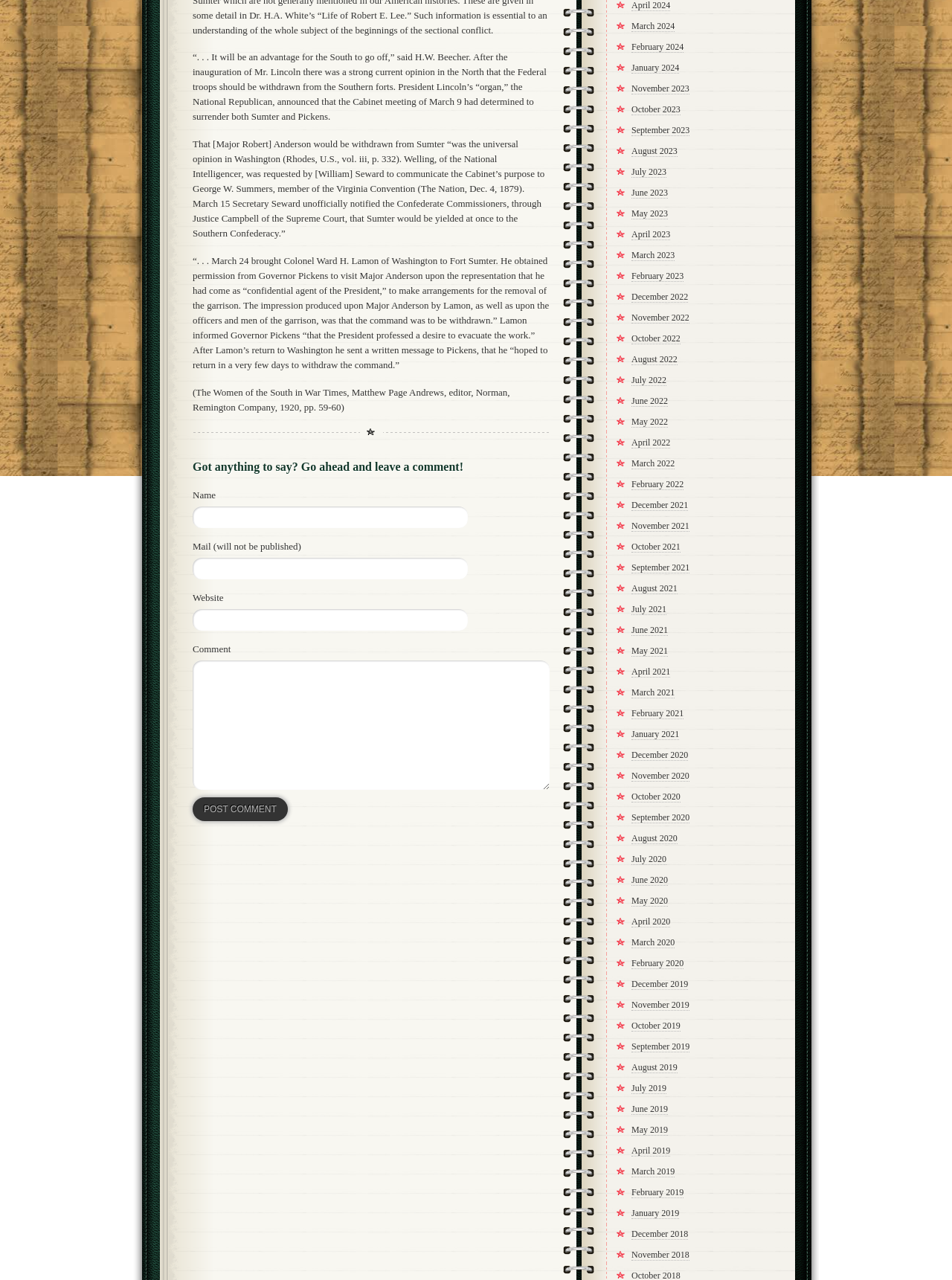Return the bounding box coordinates of the UI element that corresponds to this description: "parent_node: Comment name="comment"". The coordinates must be given as four float numbers in the range of 0 and 1, [left, top, right, bottom].

[0.202, 0.516, 0.577, 0.617]